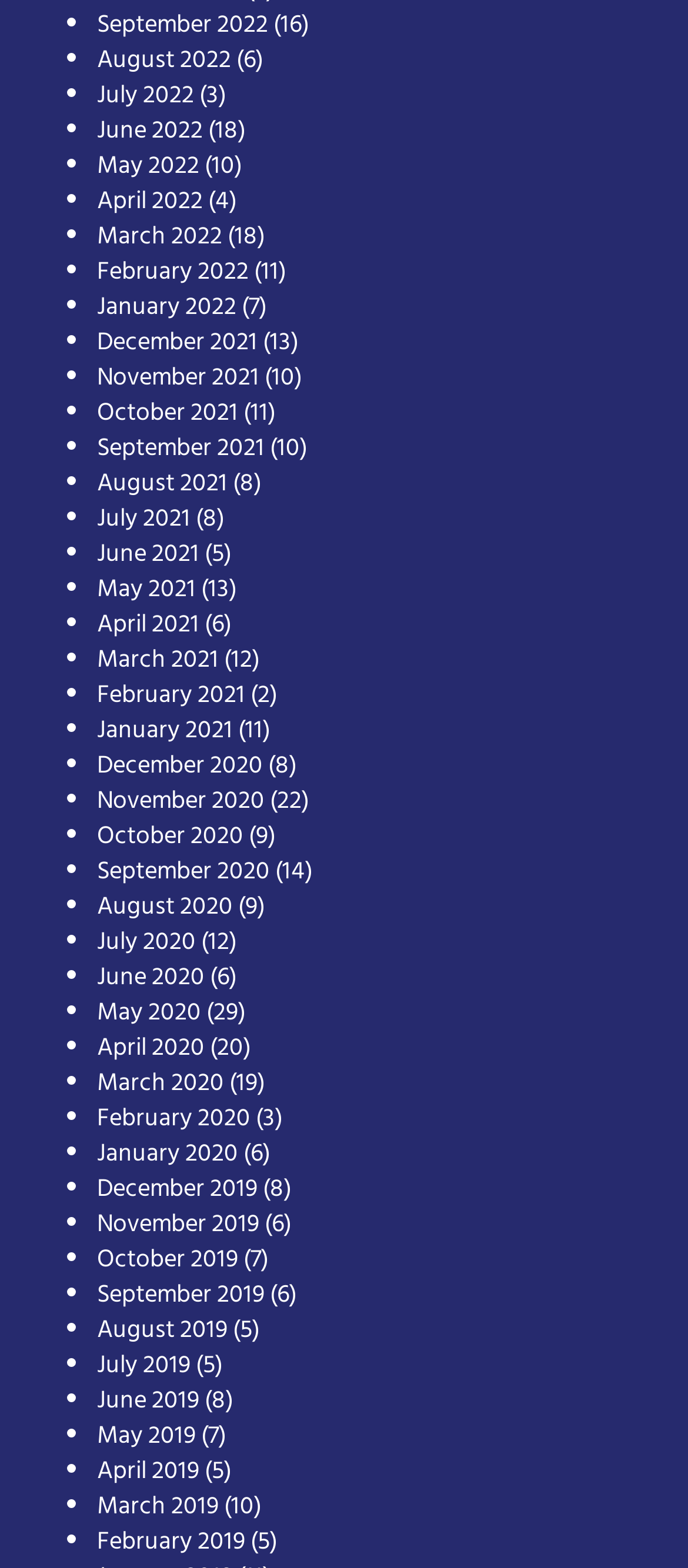Determine the bounding box coordinates for the HTML element described here: "March 2020".

[0.141, 0.678, 0.326, 0.704]